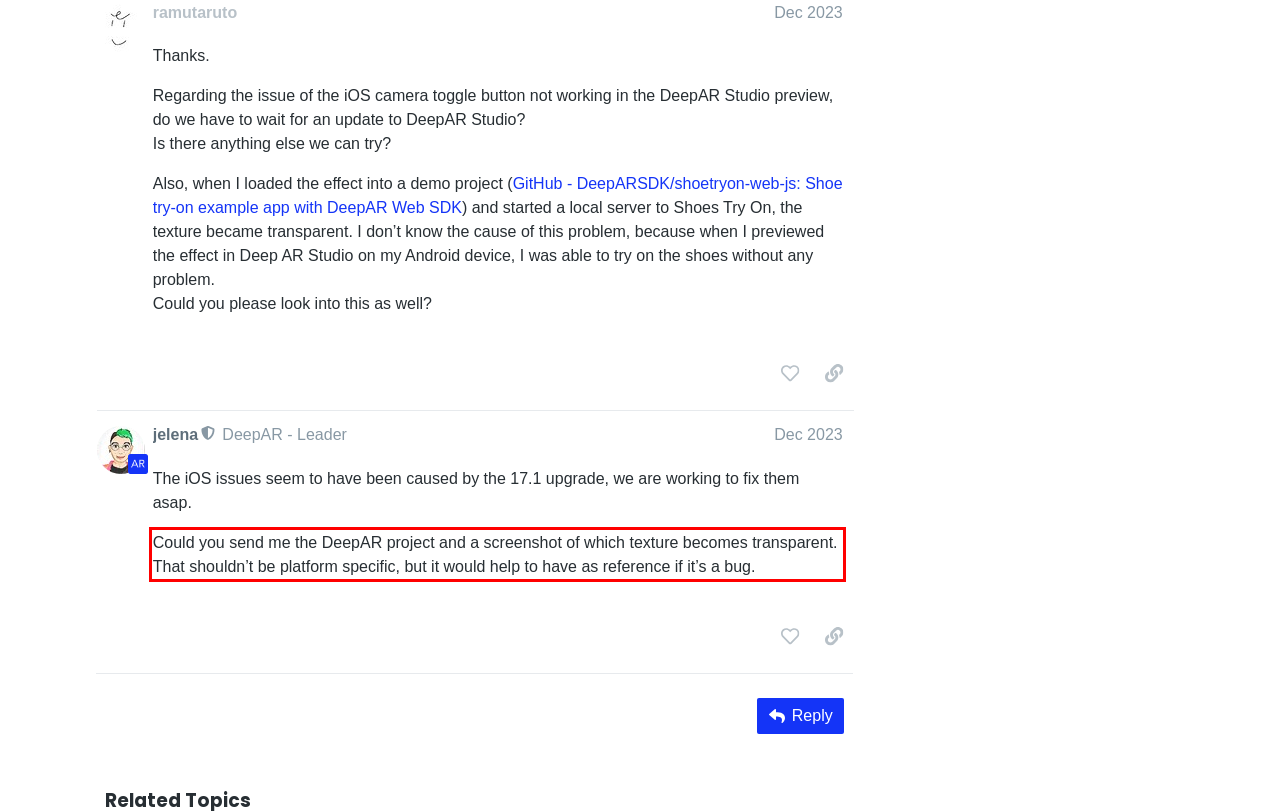Please analyze the provided webpage screenshot and perform OCR to extract the text content from the red rectangle bounding box.

Could you send me the DeepAR project and a screenshot of which texture becomes transparent. That shouldn’t be platform specific, but it would help to have as reference if it’s a bug.